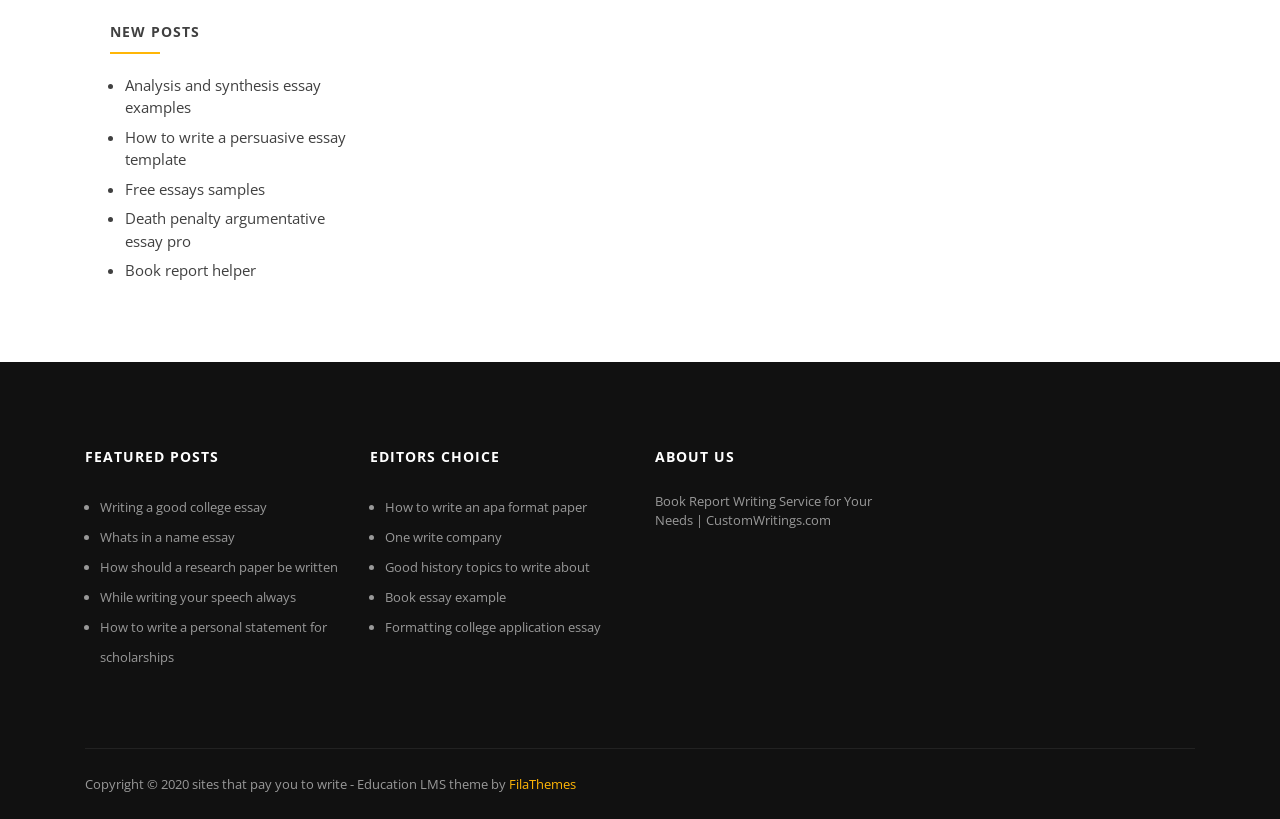What is the main purpose of this webpage?
Based on the image, answer the question with a single word or brief phrase.

To provide writing resources